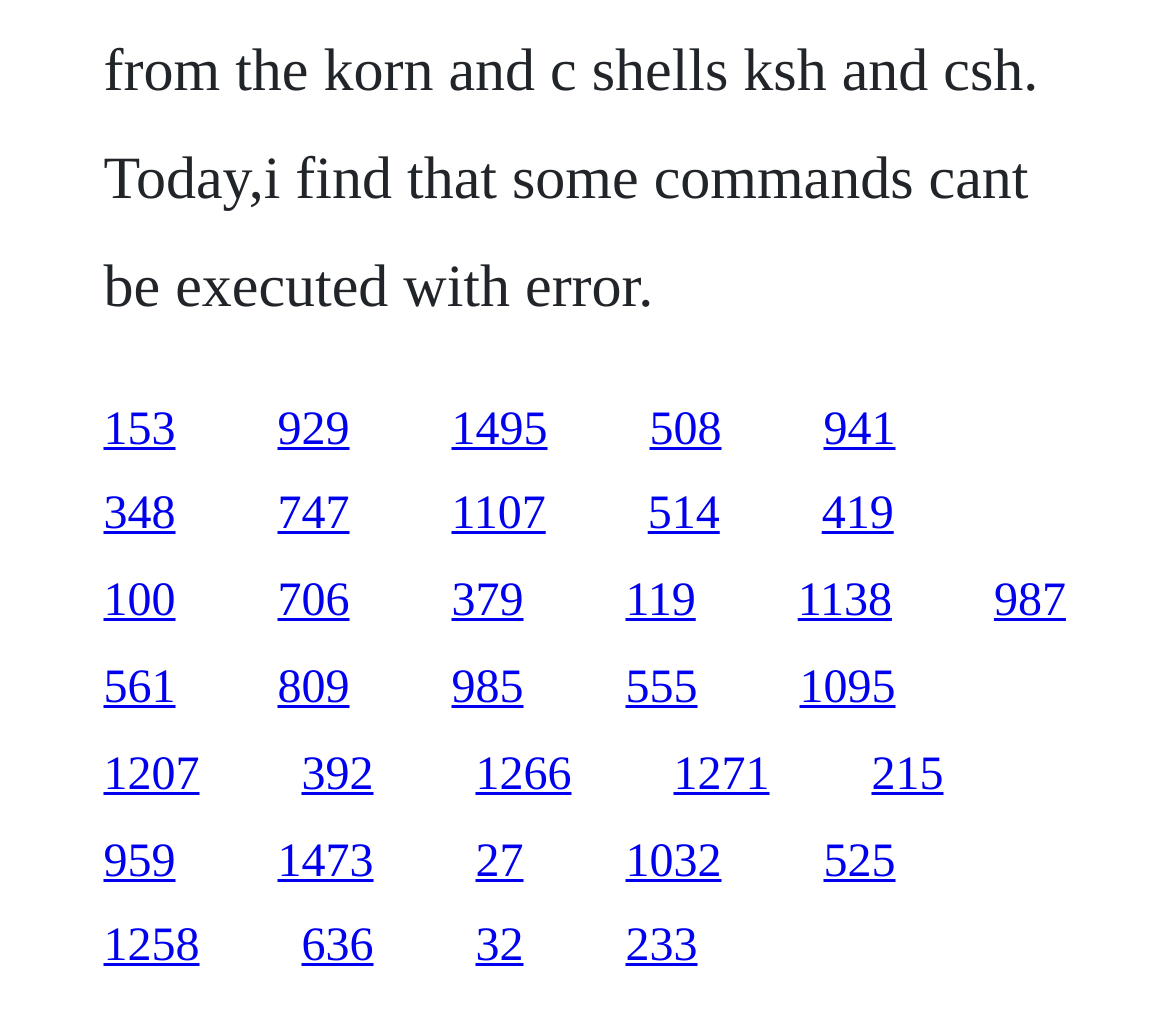Provide the bounding box coordinates for the UI element that is described by this text: "636". The coordinates should be in the form of four float numbers between 0 and 1: [left, top, right, bottom].

[0.258, 0.907, 0.319, 0.957]